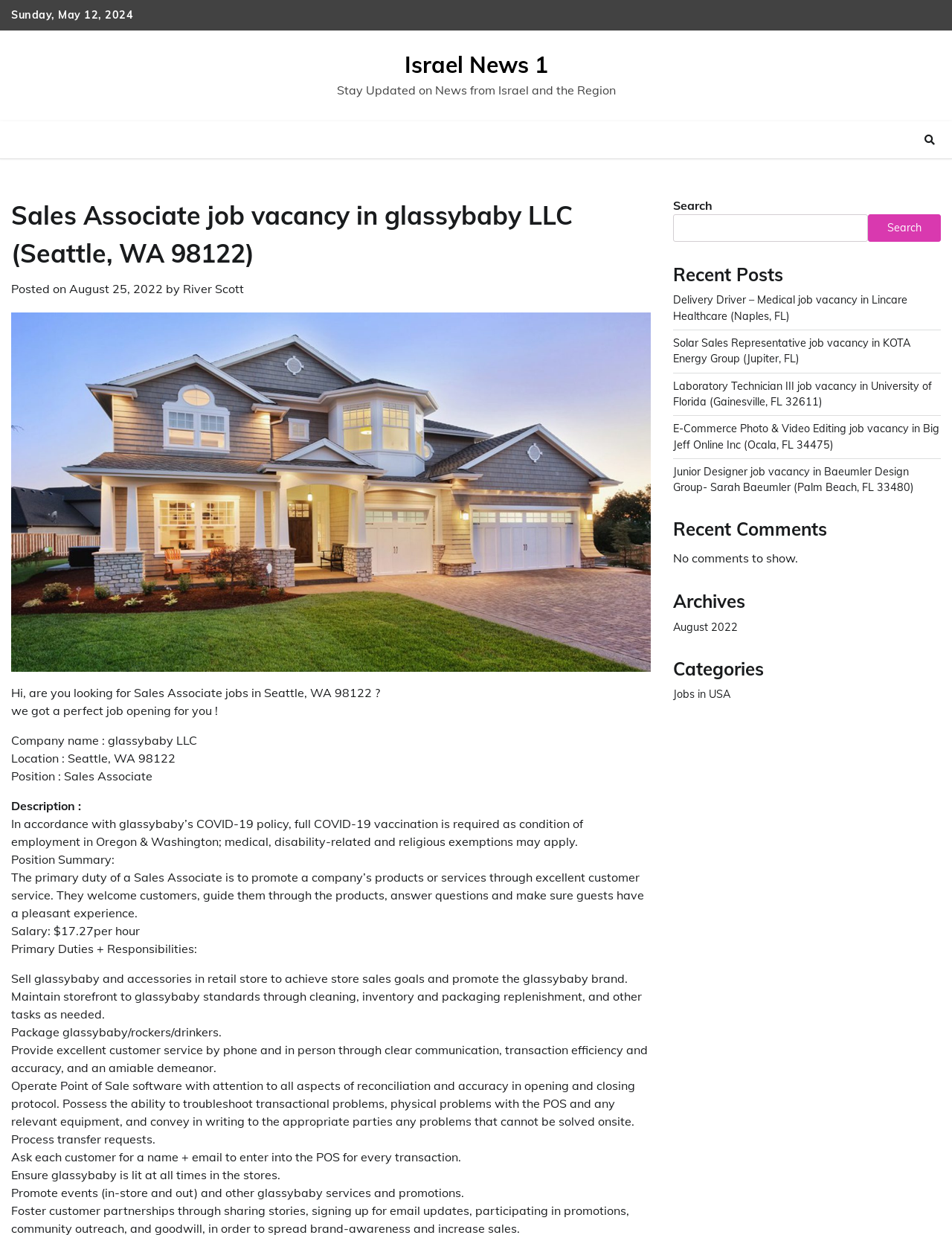Identify the bounding box for the described UI element: "August 25, 2022".

[0.073, 0.227, 0.171, 0.24]